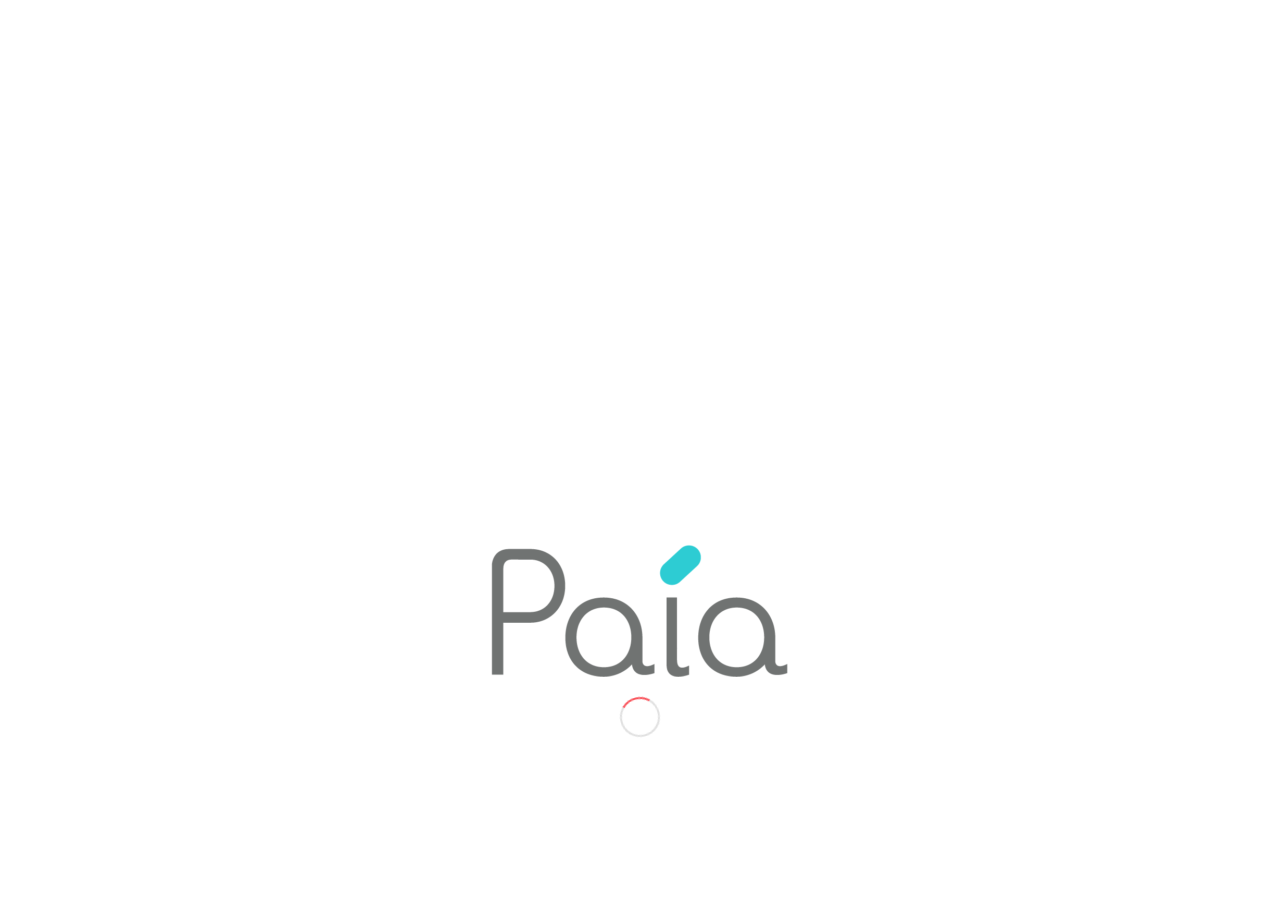Please determine the bounding box coordinates of the element to click on in order to accomplish the following task: "Register for the course on 23 April 2024". Ensure the coordinates are four float numbers ranging from 0 to 1, i.e., [left, top, right, bottom].

[0.323, 0.745, 0.808, 0.772]